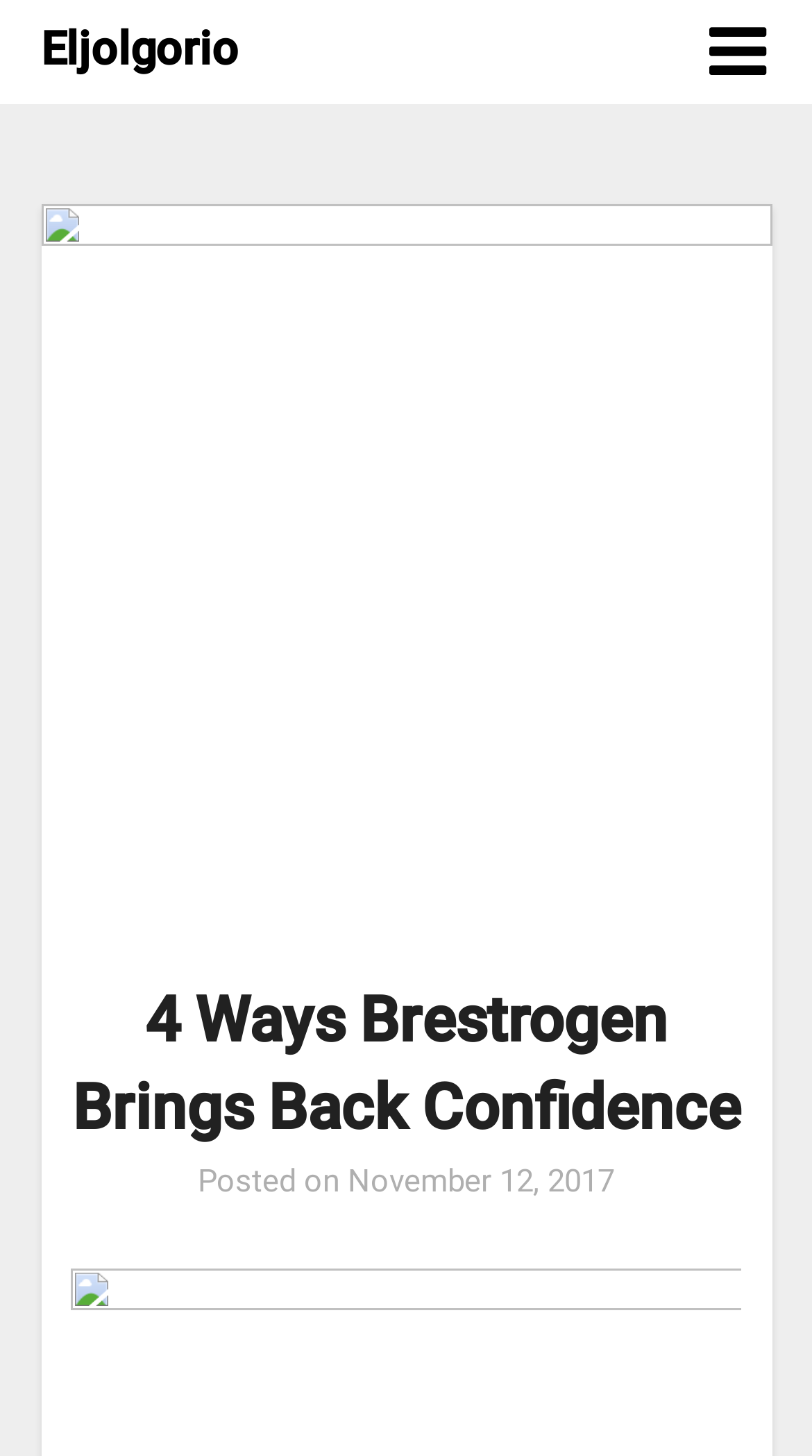Please examine the image and provide a detailed answer to the question: What is the position of the link with the text 'Eljolgorio'?

I determined the position of the link with the text 'Eljolgorio' by comparing its bounding box coordinates with other elements. Its y1 coordinate is 0.009, which is smaller than most other elements, indicating it is at the top. Its x1 coordinate is 0.05, which is smaller than most other elements, indicating it is on the left.